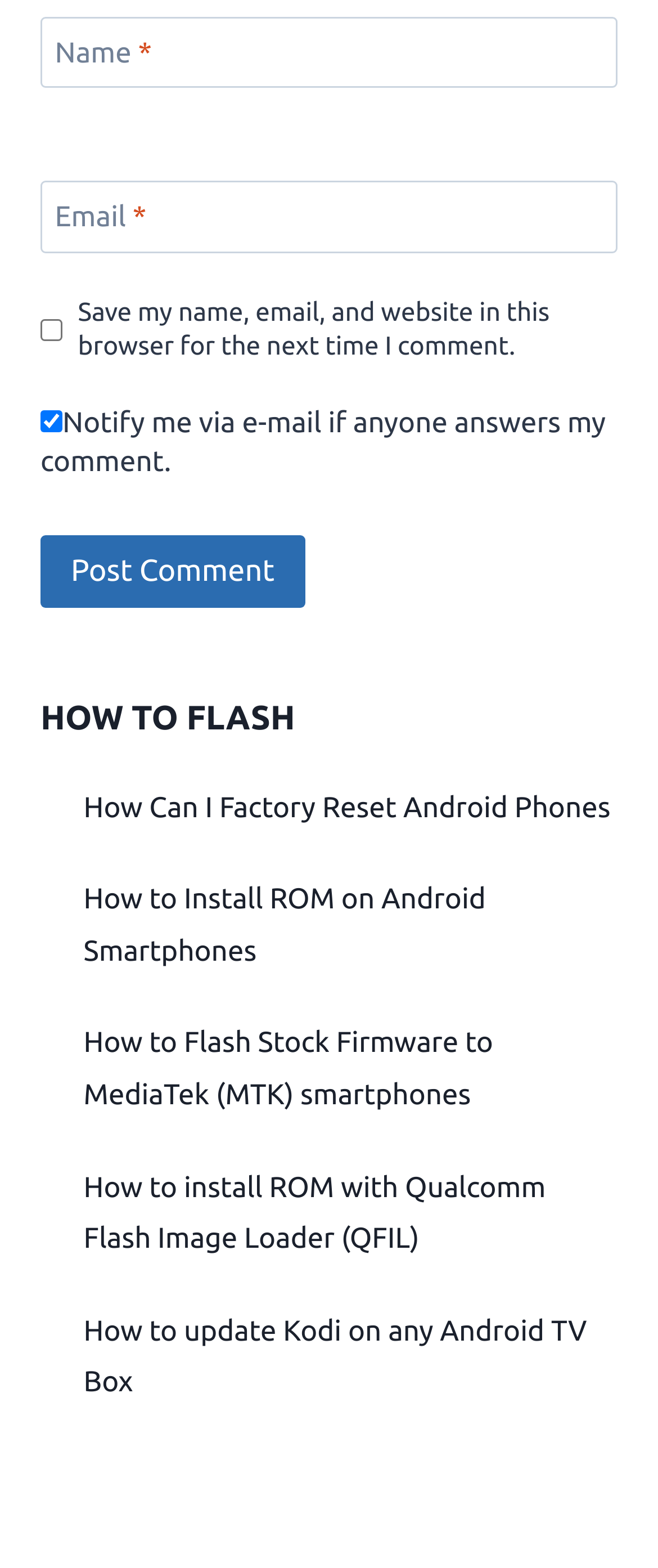Identify the bounding box coordinates of the clickable region required to complete the instruction: "Read the article on how to factory reset Android phones". The coordinates should be given as four float numbers within the range of 0 and 1, i.e., [left, top, right, bottom].

[0.127, 0.505, 0.928, 0.525]